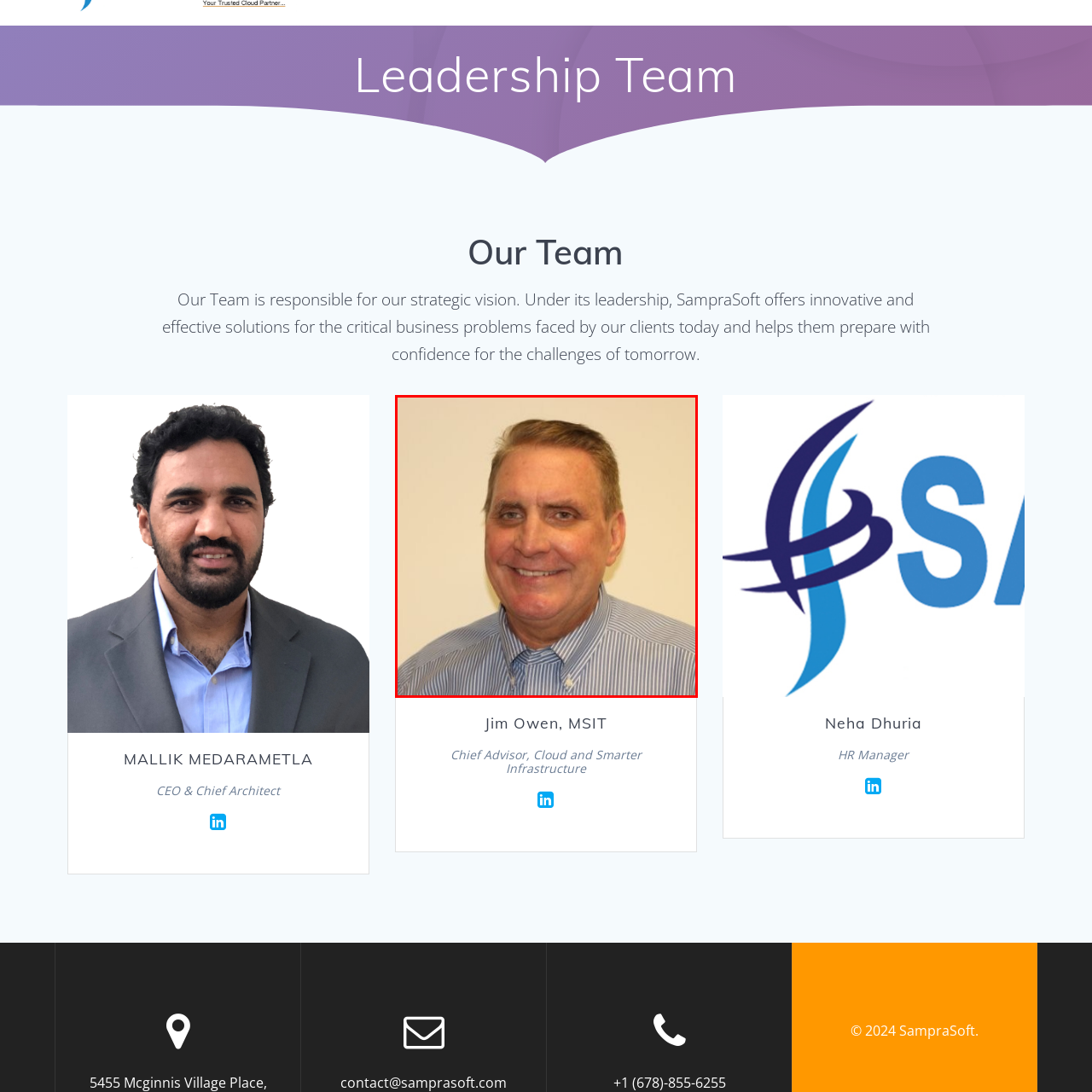What is the background of the image?
Inspect the image area bounded by the red box and answer the question with a single word or a short phrase.

Neutral